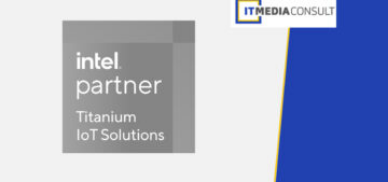What is the company's commitment according to the logo on the right?
Refer to the image and provide a one-word or short phrase answer.

delivering cutting-edge interactive product solutions